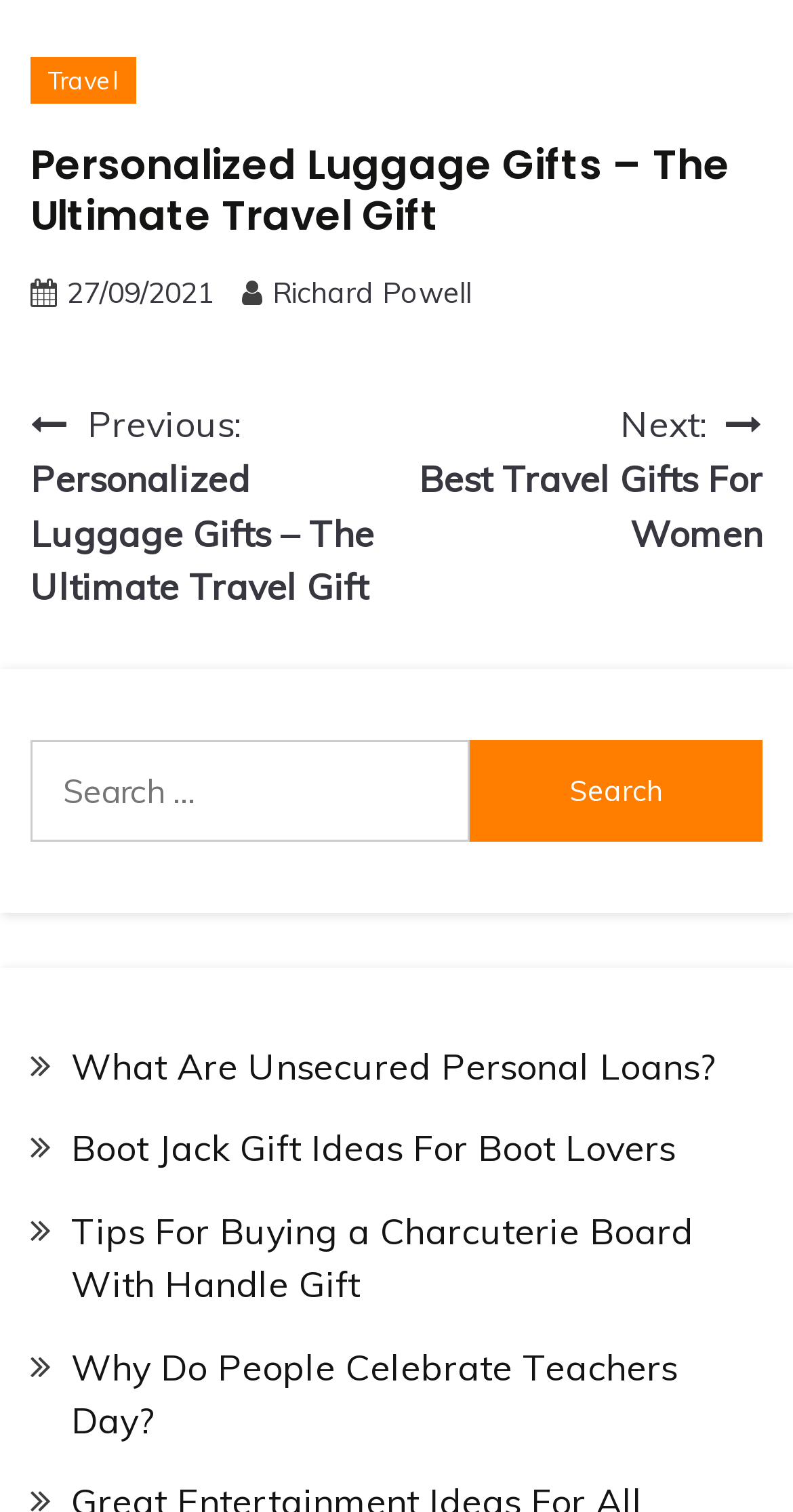Provide a one-word or one-phrase answer to the question:
What is the purpose of the search box?

To search for posts